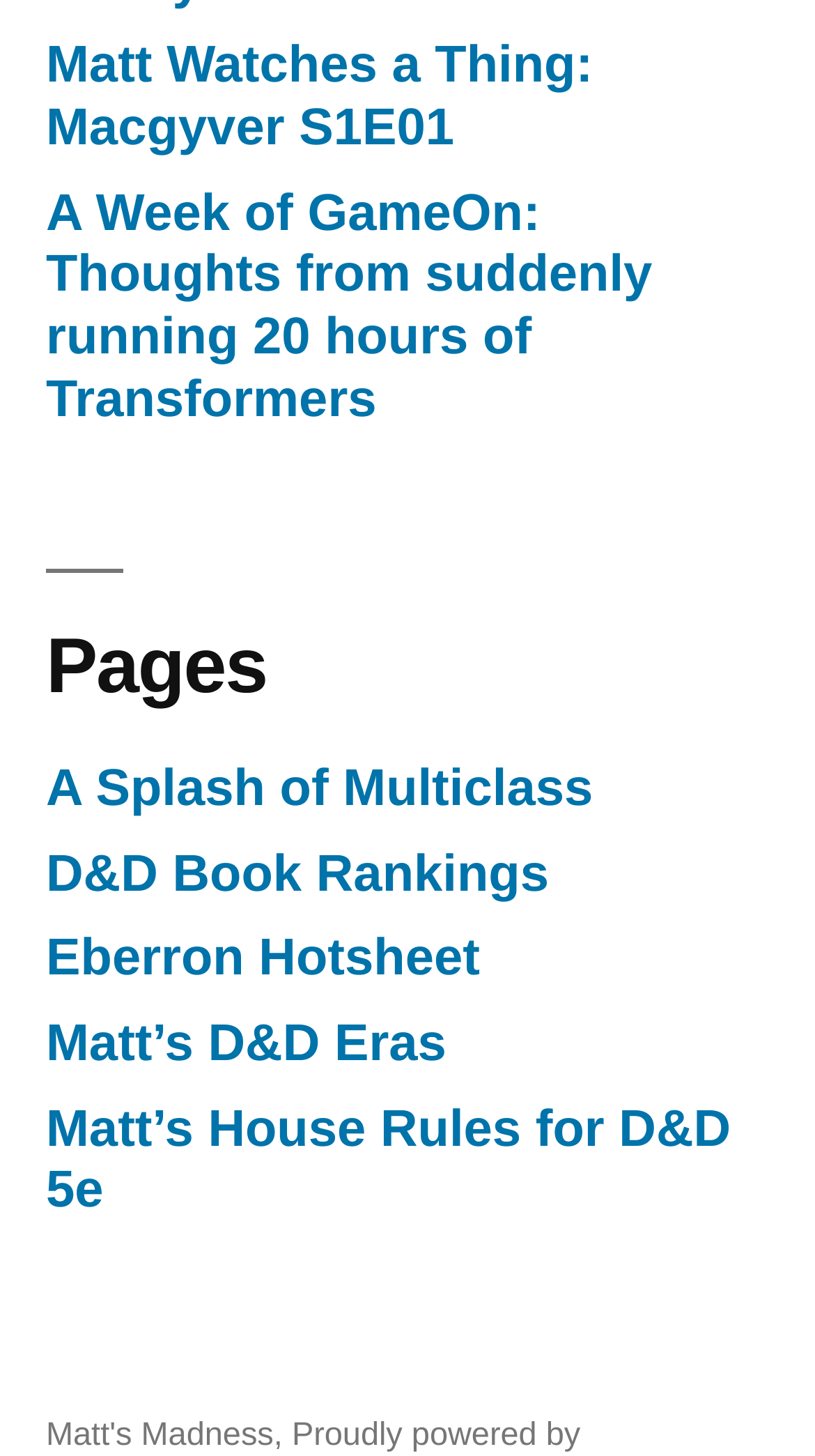Please determine the bounding box coordinates of the element's region to click in order to carry out the following instruction: "visit Matt's Madness". The coordinates should be four float numbers between 0 and 1, i.e., [left, top, right, bottom].

[0.056, 0.974, 0.336, 0.998]